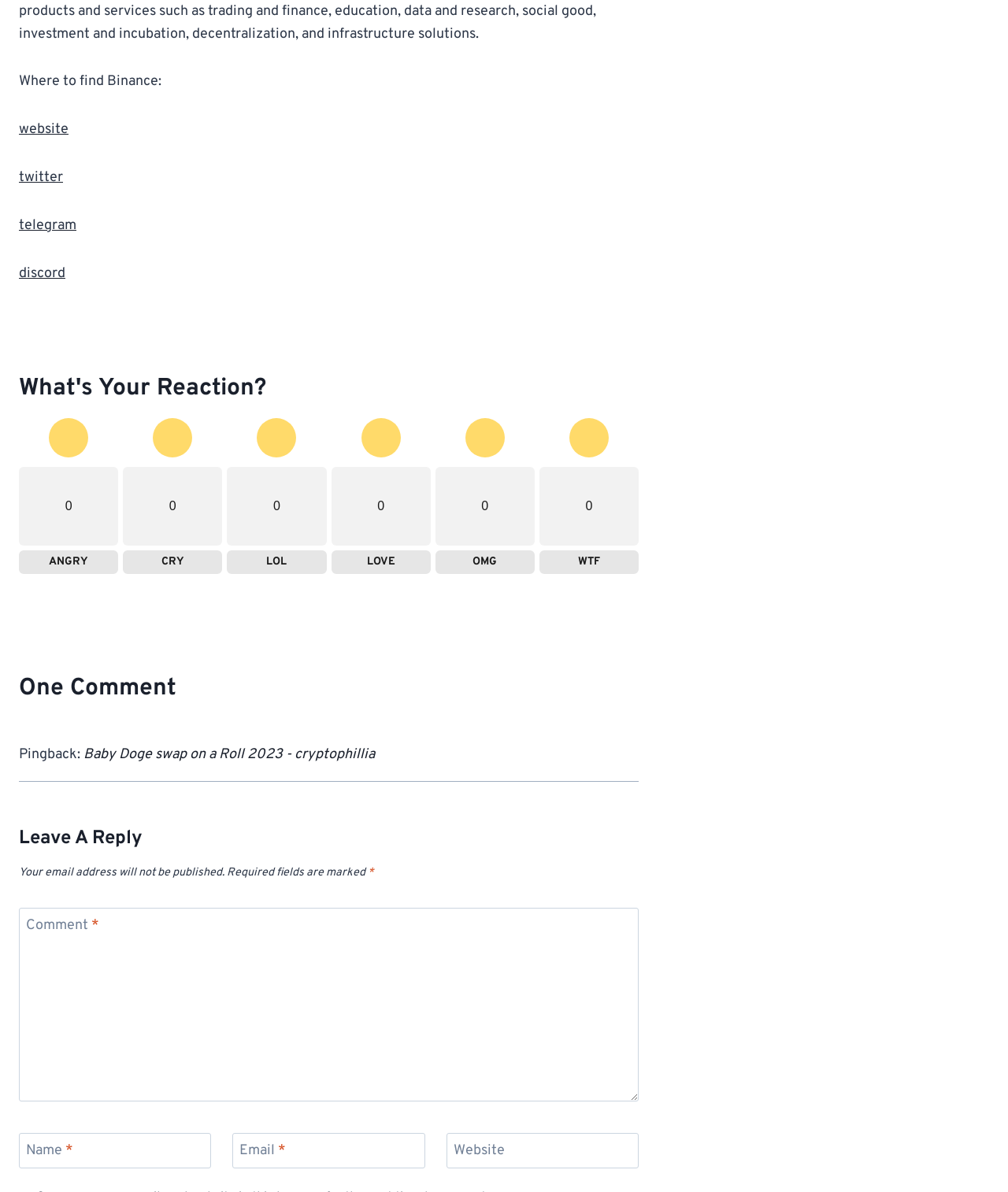Show the bounding box coordinates of the element that should be clicked to complete the task: "Click on the Baby Doge swap on a Roll 2023 link".

[0.083, 0.626, 0.372, 0.641]